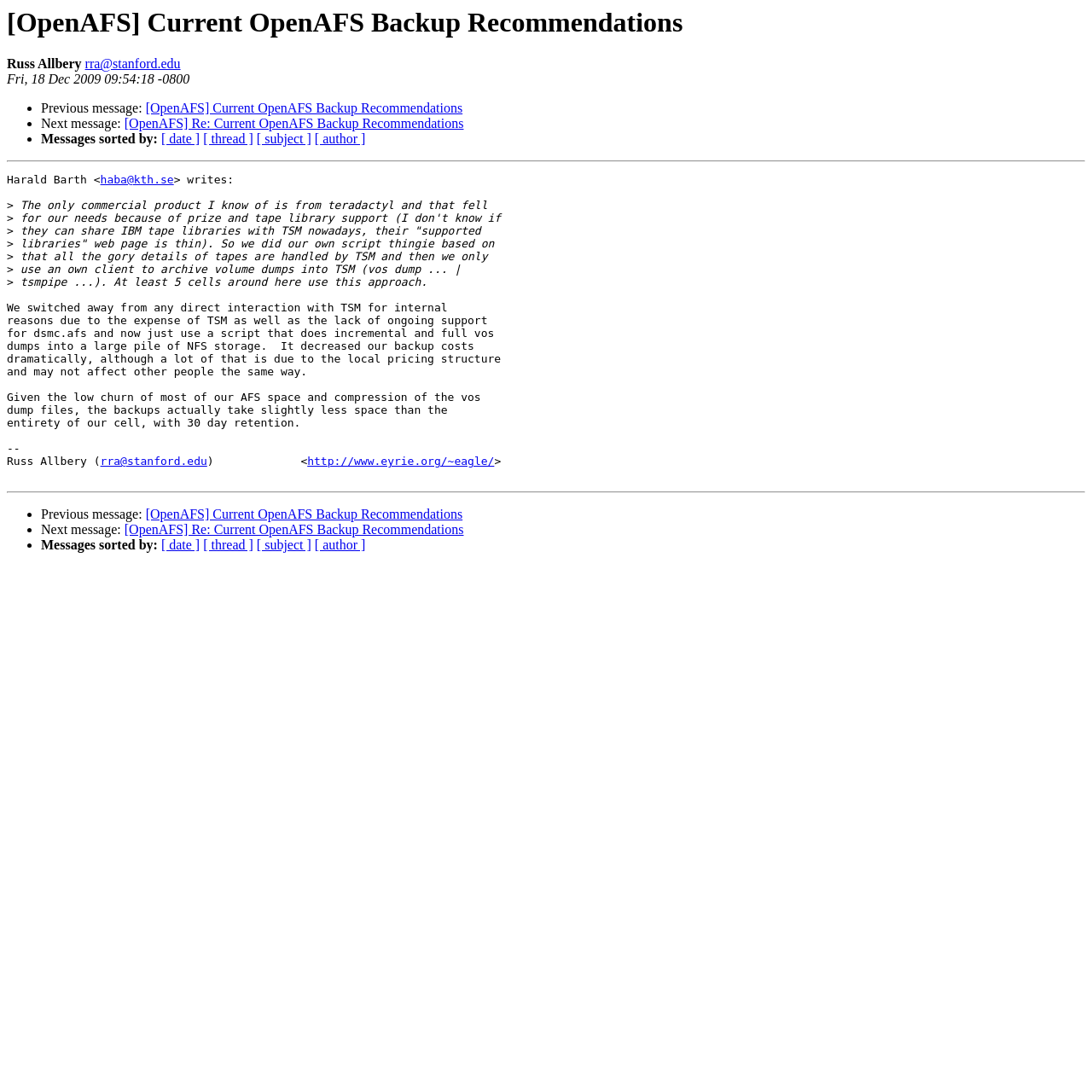Could you indicate the bounding box coordinates of the region to click in order to complete this instruction: "View next message".

[0.114, 0.107, 0.425, 0.12]